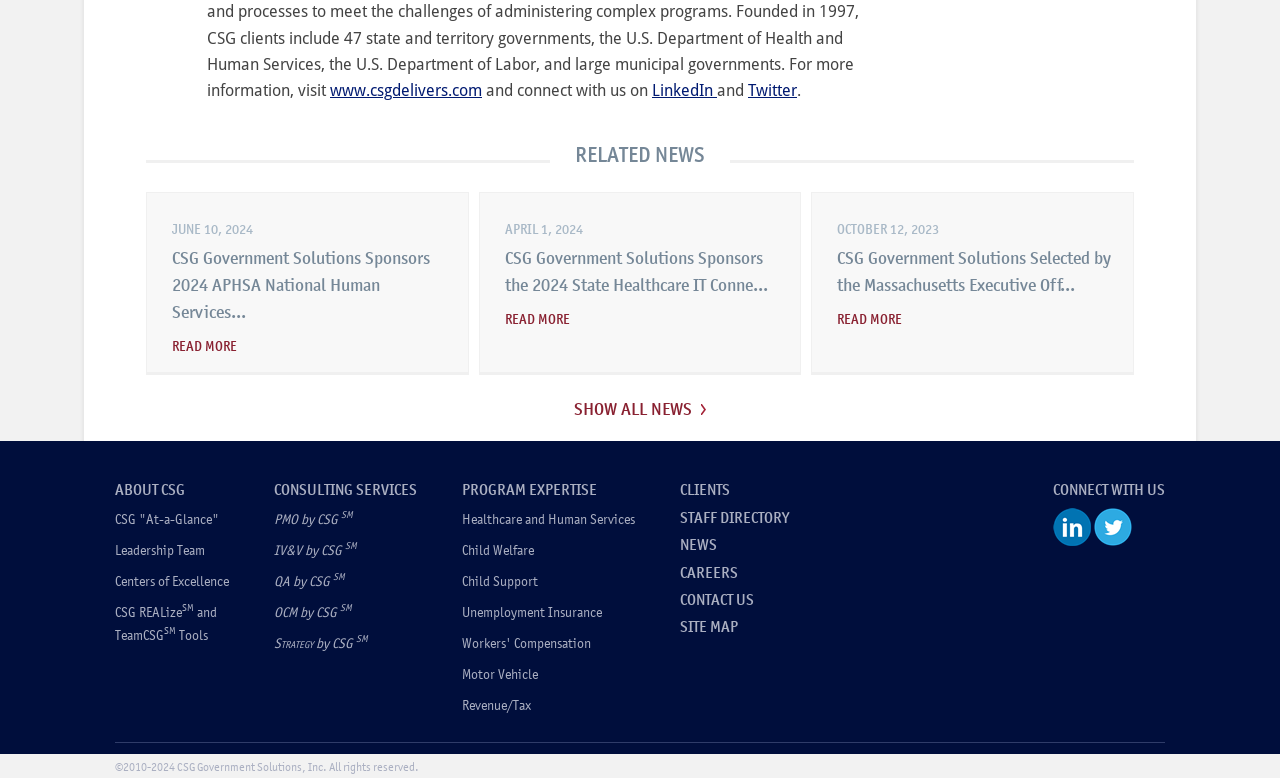Use a single word or phrase to respond to the question:
What is the last section on the webpage?

CONNECT WITH US